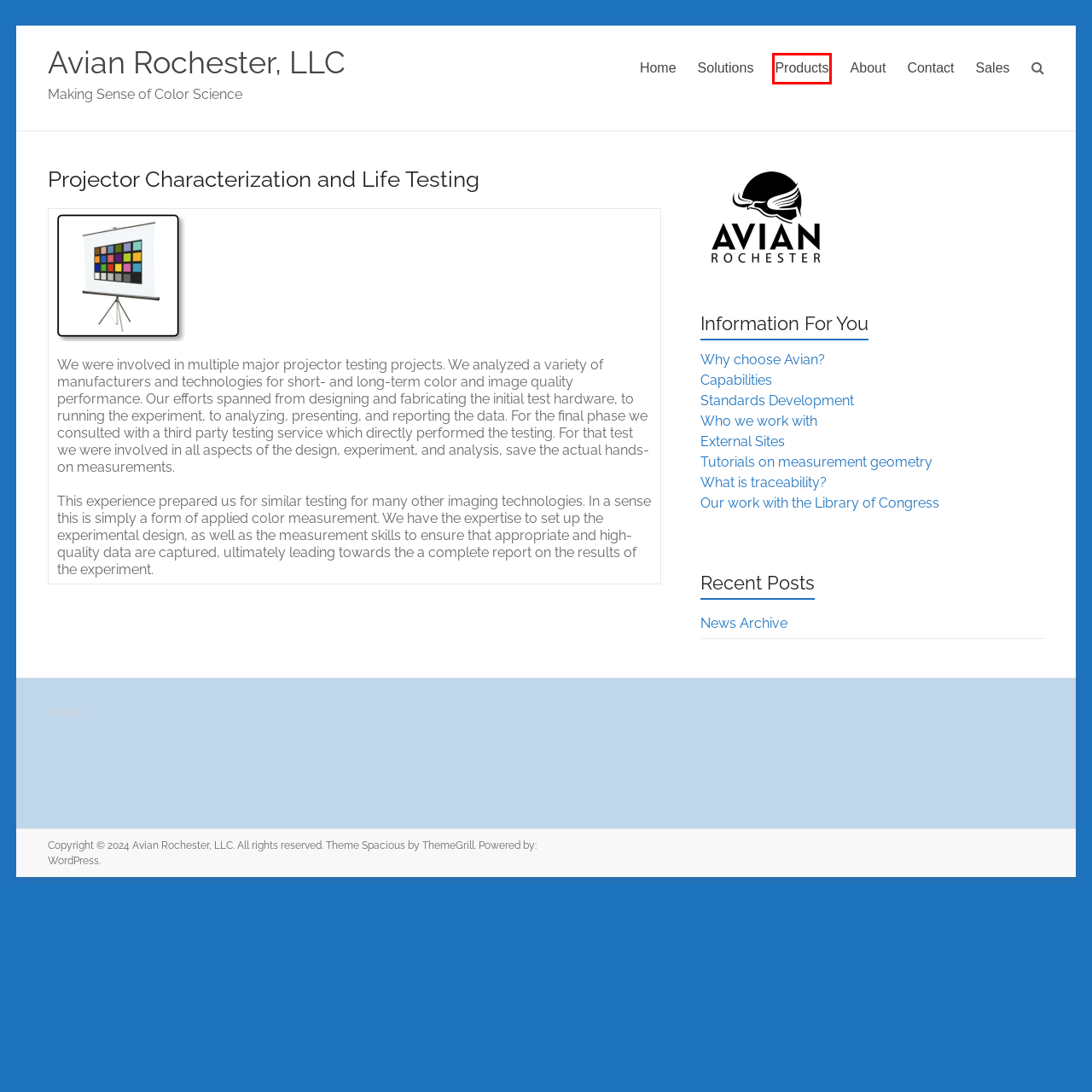You are given a webpage screenshot where a red bounding box highlights an element. Determine the most fitting webpage description for the new page that loads after clicking the element within the red bounding box. Here are the candidates:
A. Library of Congress – Avian Rochester, LLC
B. Tutorials – Avian Rochester, LLC
C. Log In ‹ Avian Rochester, LLC — WordPress
D. WhatisTraceability – Avian Rochester, LLC
E. About – Avian Rochester, LLC
F. General Capabilities – Avian Rochester, LLC
G. Contact – Avian Rochester, LLC
H. Products – Avian Rochester, LLC

H